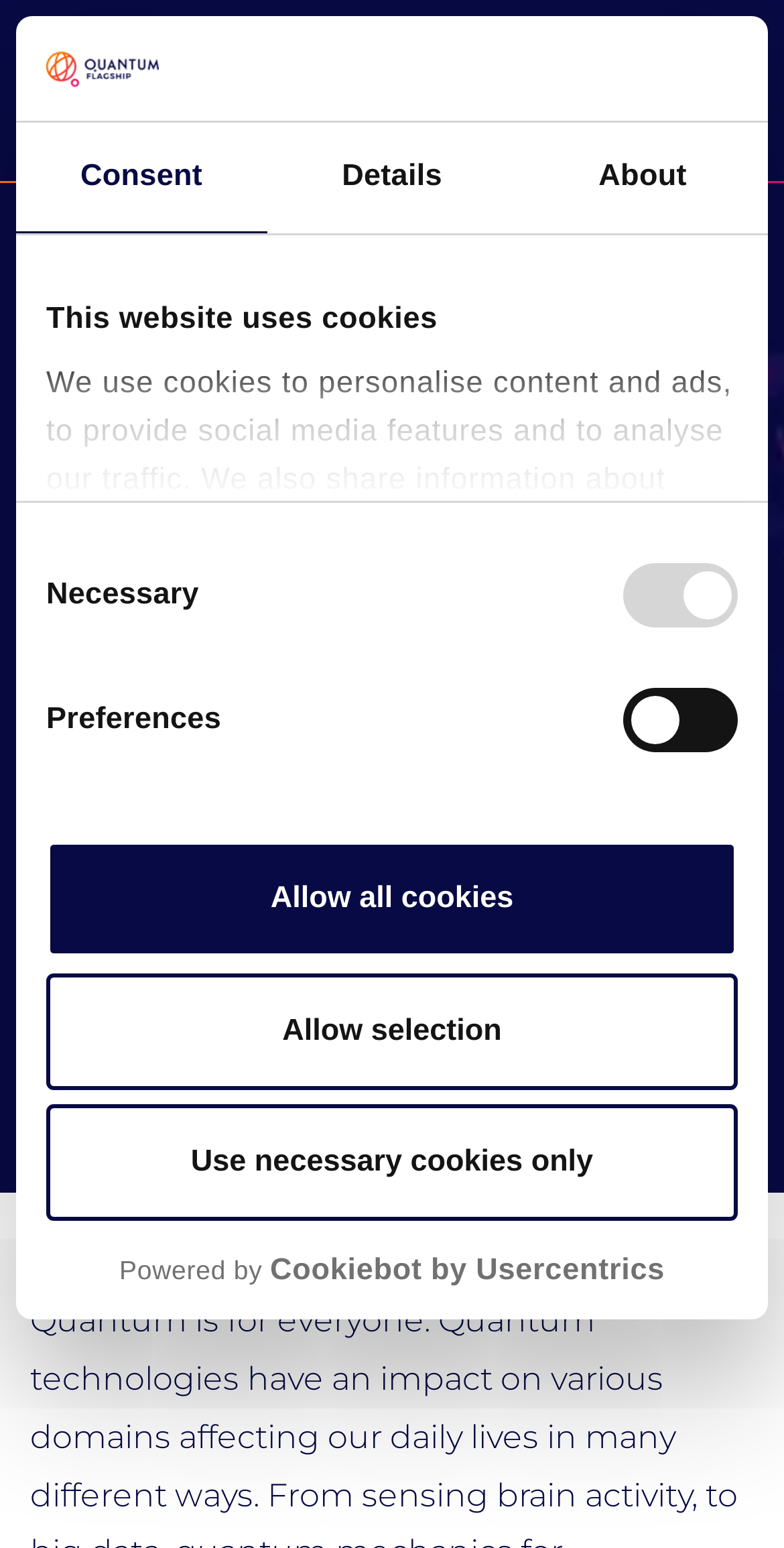Determine the bounding box coordinates for the area that should be clicked to carry out the following instruction: "Click the 'logo' link".

[0.059, 0.808, 0.941, 0.833]